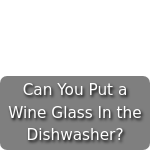What is the purpose of the link?
Refer to the image and provide a detailed answer to the question.

The caption states that the link aims to guide readers towards further information regarding the care of their wine glasses in household cleaning appliances, implying that the purpose of the link is to provide guidance to readers.